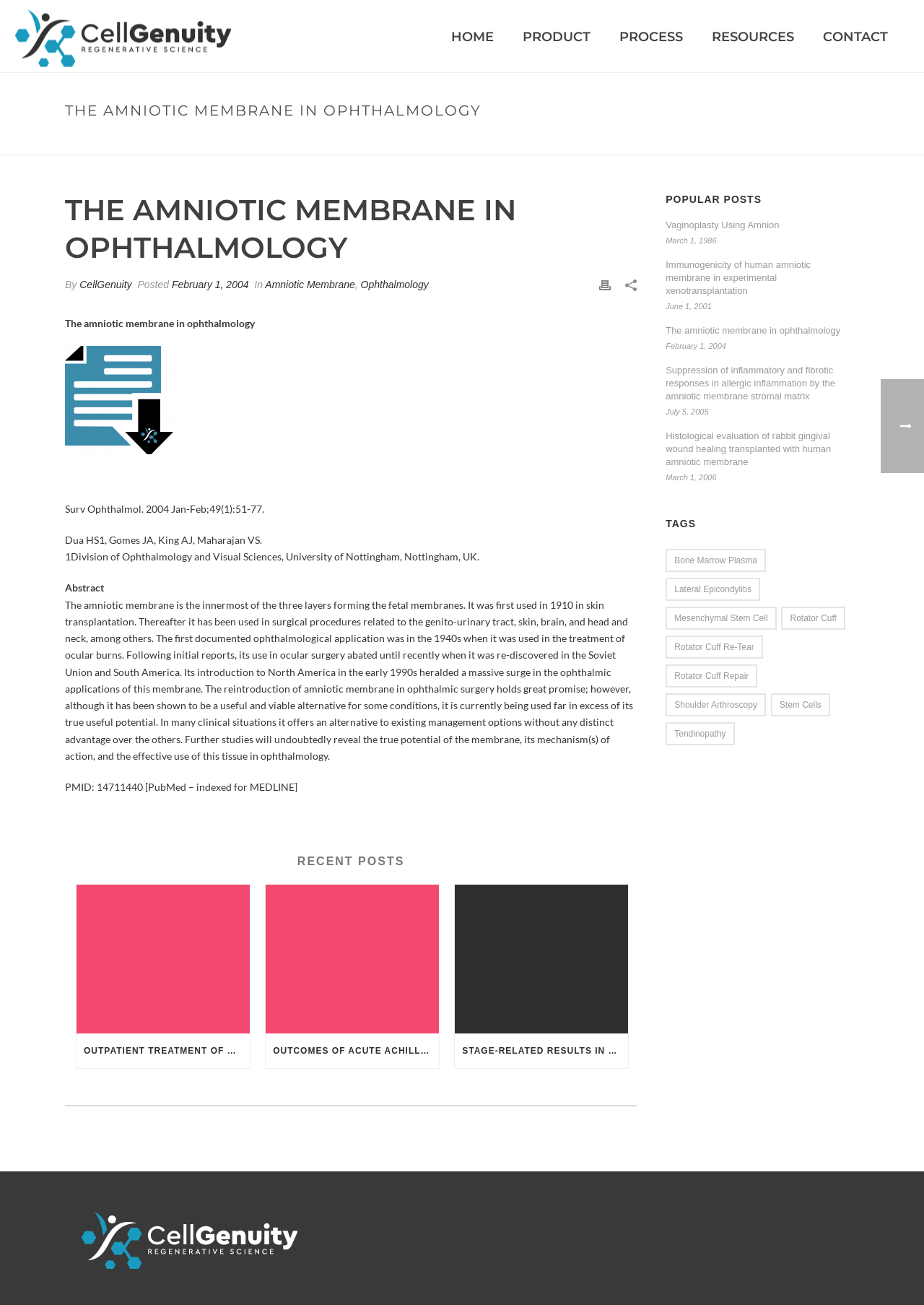What is the title of the webpage?
Please provide a single word or phrase as the answer based on the screenshot.

The amniotic membrane in ophthalmology